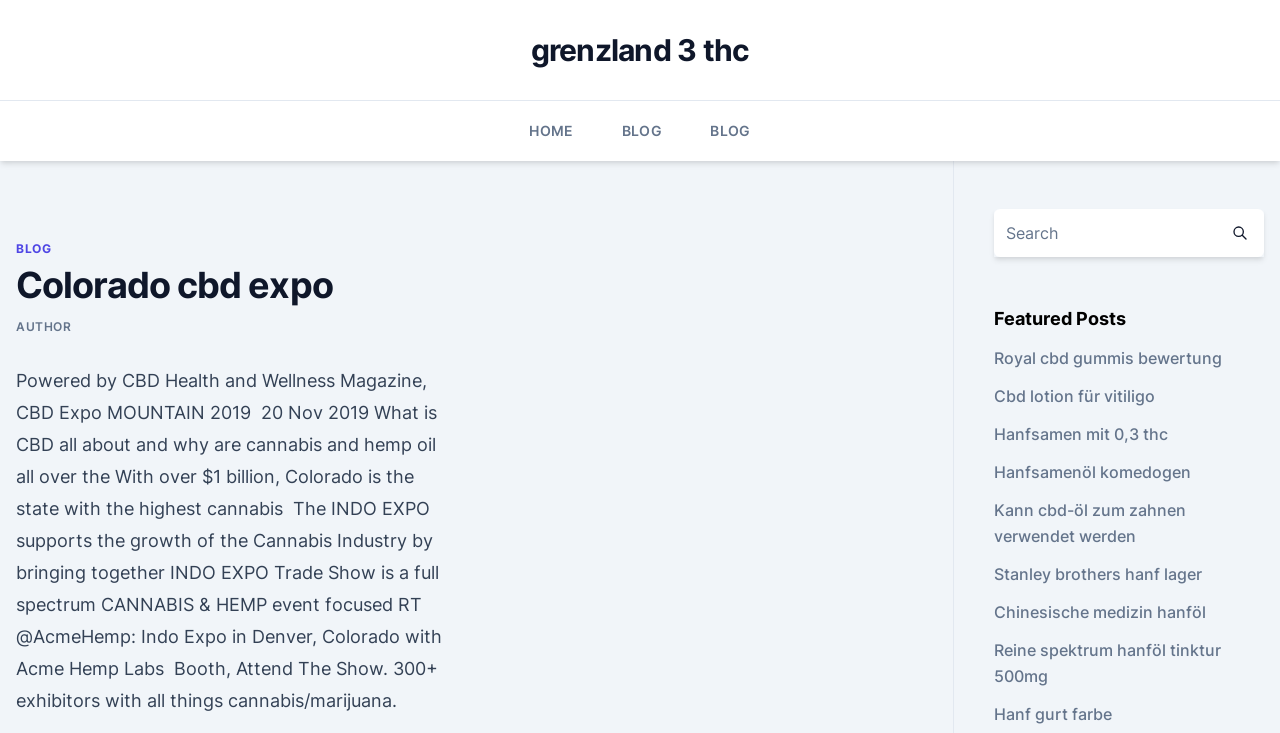Determine the bounding box for the UI element that matches this description: "Blog".

[0.486, 0.138, 0.517, 0.22]